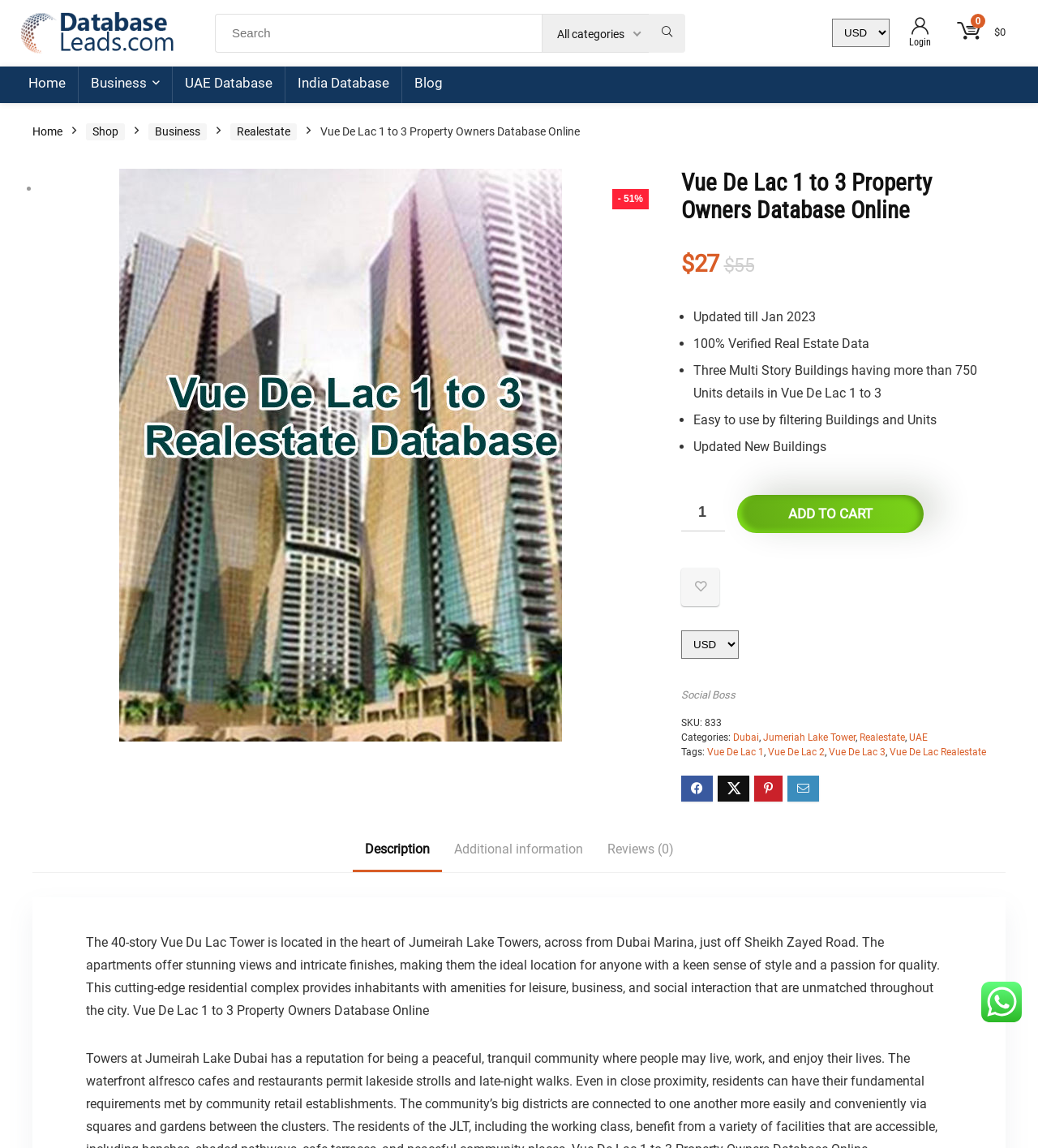Based on the element description Add to cart, identify the bounding box coordinates for the UI element. The coordinates should be in the format (top-left x, top-left y, bottom-right x, bottom-right y) and within the 0 to 1 range.

[0.71, 0.431, 0.89, 0.464]